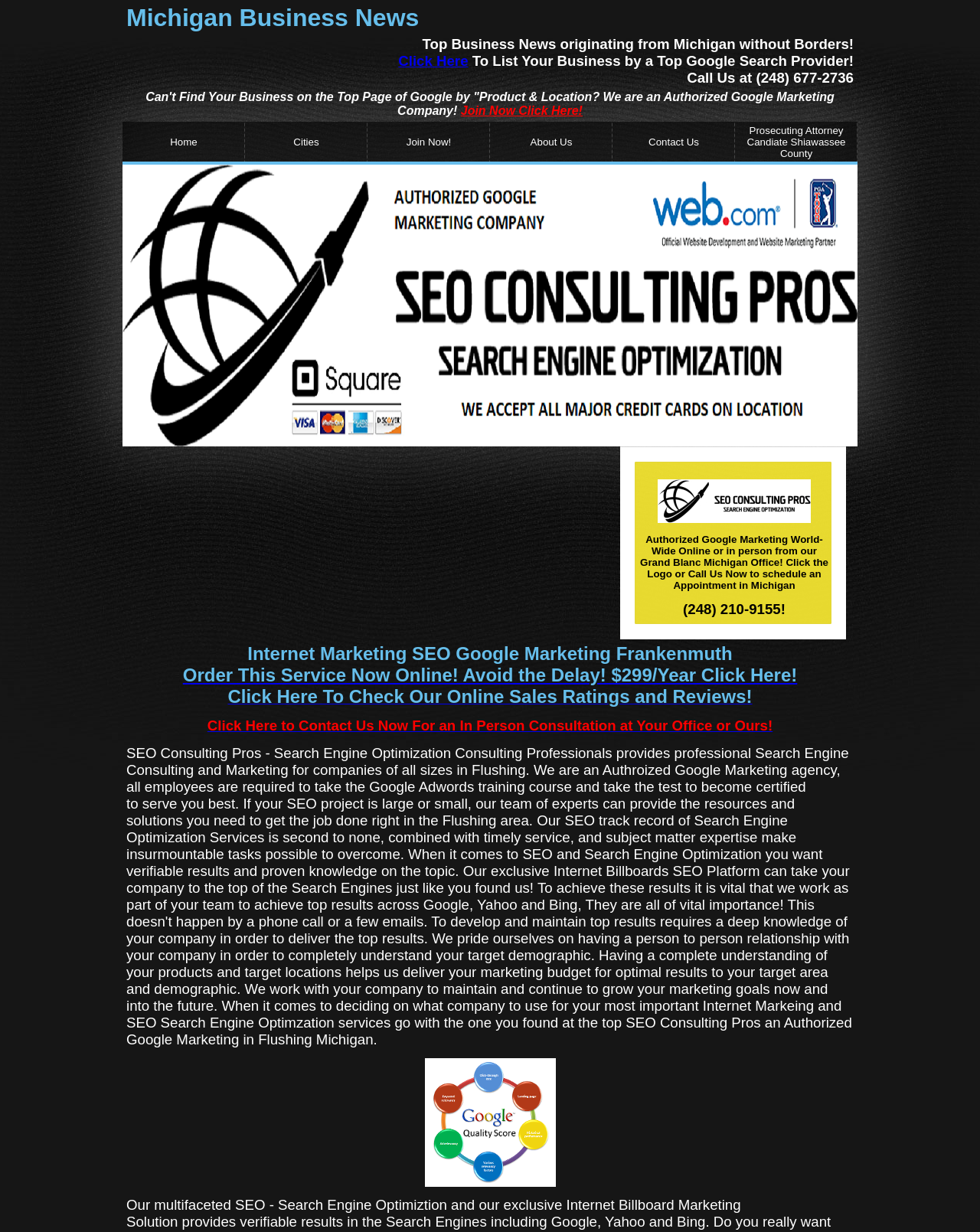What is the main heading of this webpage? Please extract and provide it.

Internet Marketing SEO Google Marketing Frankenmuth